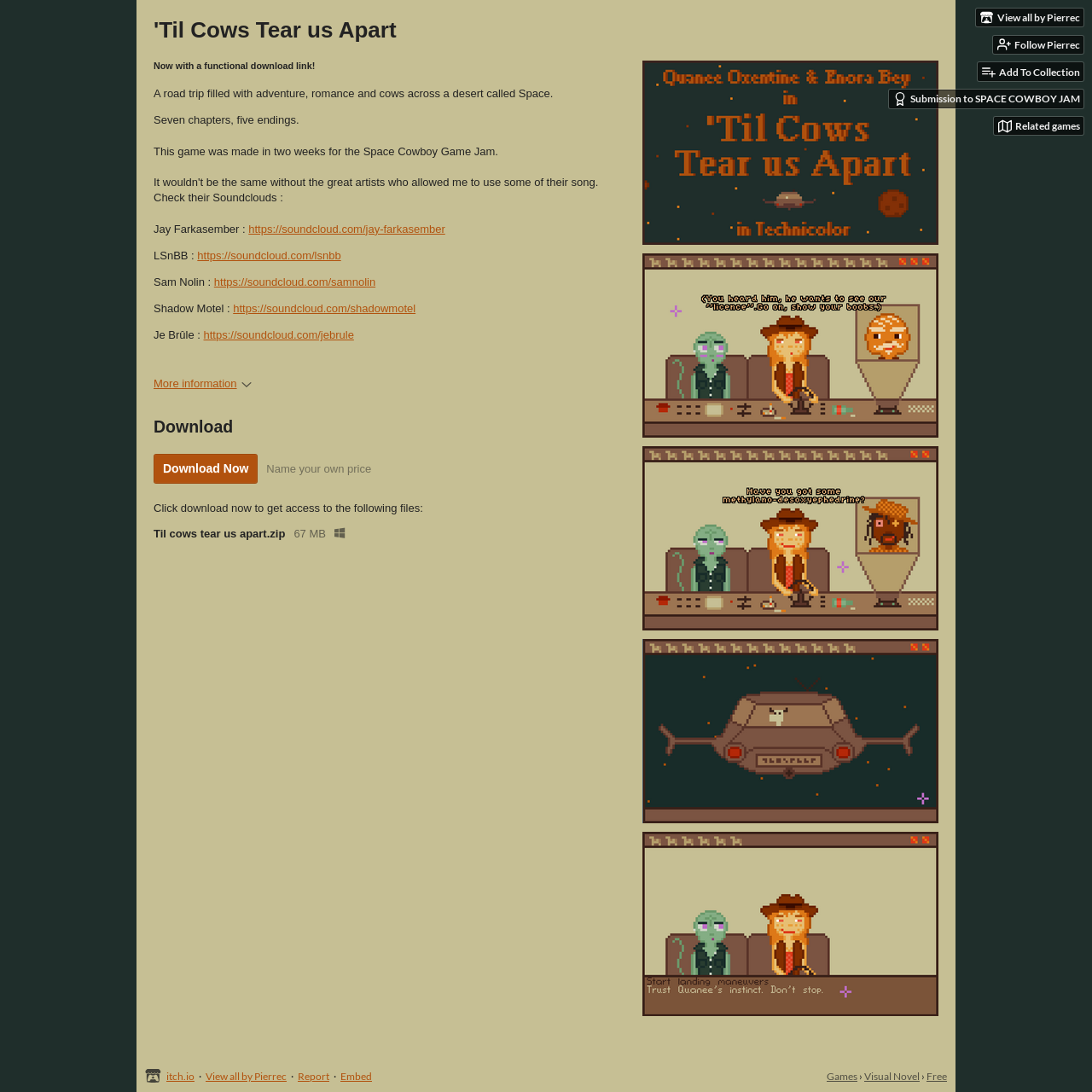Locate the UI element described by Submission to SPACE COWBOY JAM in the provided webpage screenshot. Return the bounding box coordinates in the format (top-left x, top-left y, bottom-right x, bottom-right y), ensuring all values are between 0 and 1.

[0.814, 0.082, 0.992, 0.099]